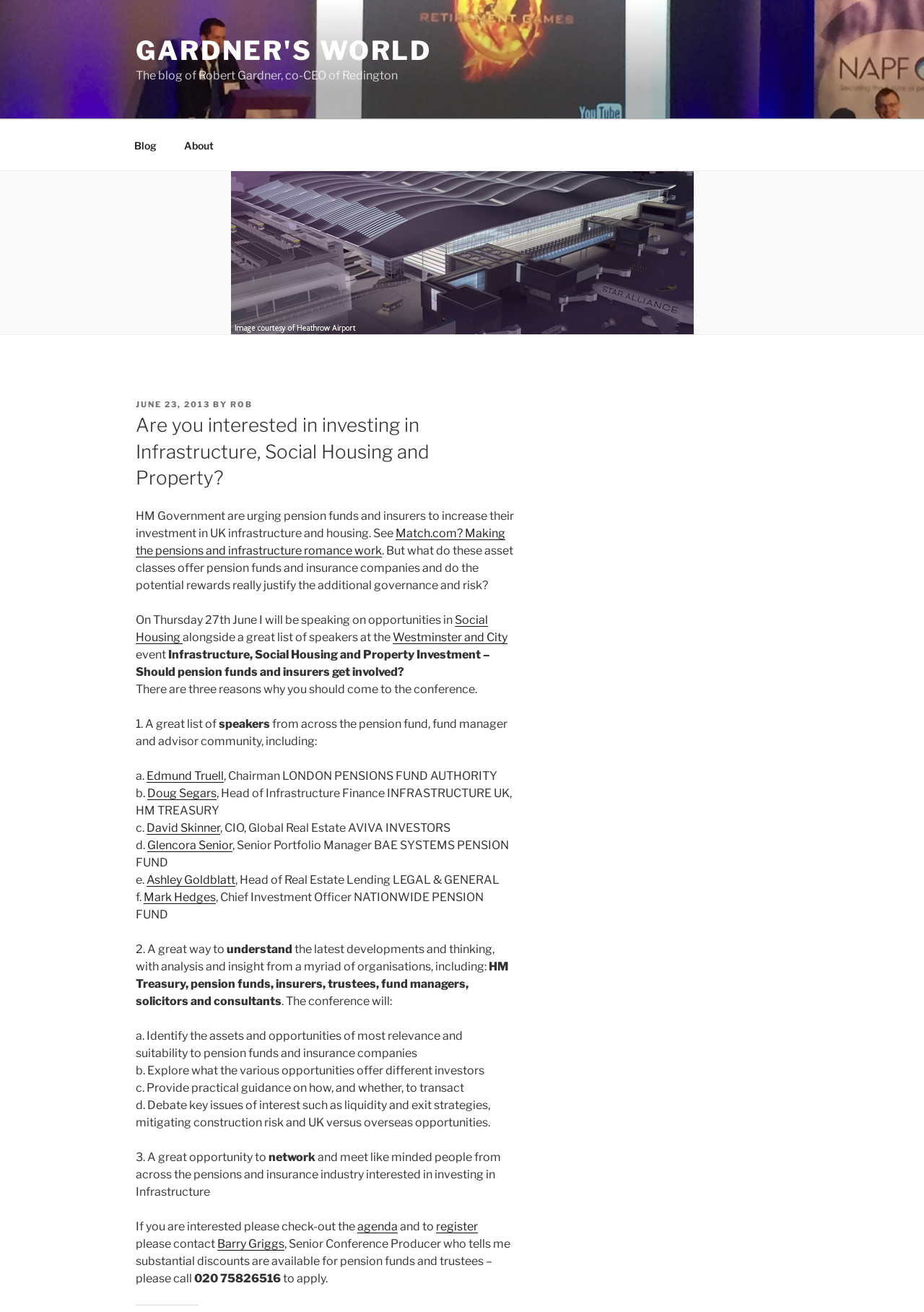Given the content of the image, can you provide a detailed answer to the question?
Who is the speaker at the Westminster and City event?

The speaker at the Westminster and City event is Rob, as mentioned in the text 'On Thursday 27th June I will be speaking on opportunities in Social Housing alongside a great list of speakers at the Westminster and City event.' The 'I' in the sentence refers to Rob, the author of the blog post.